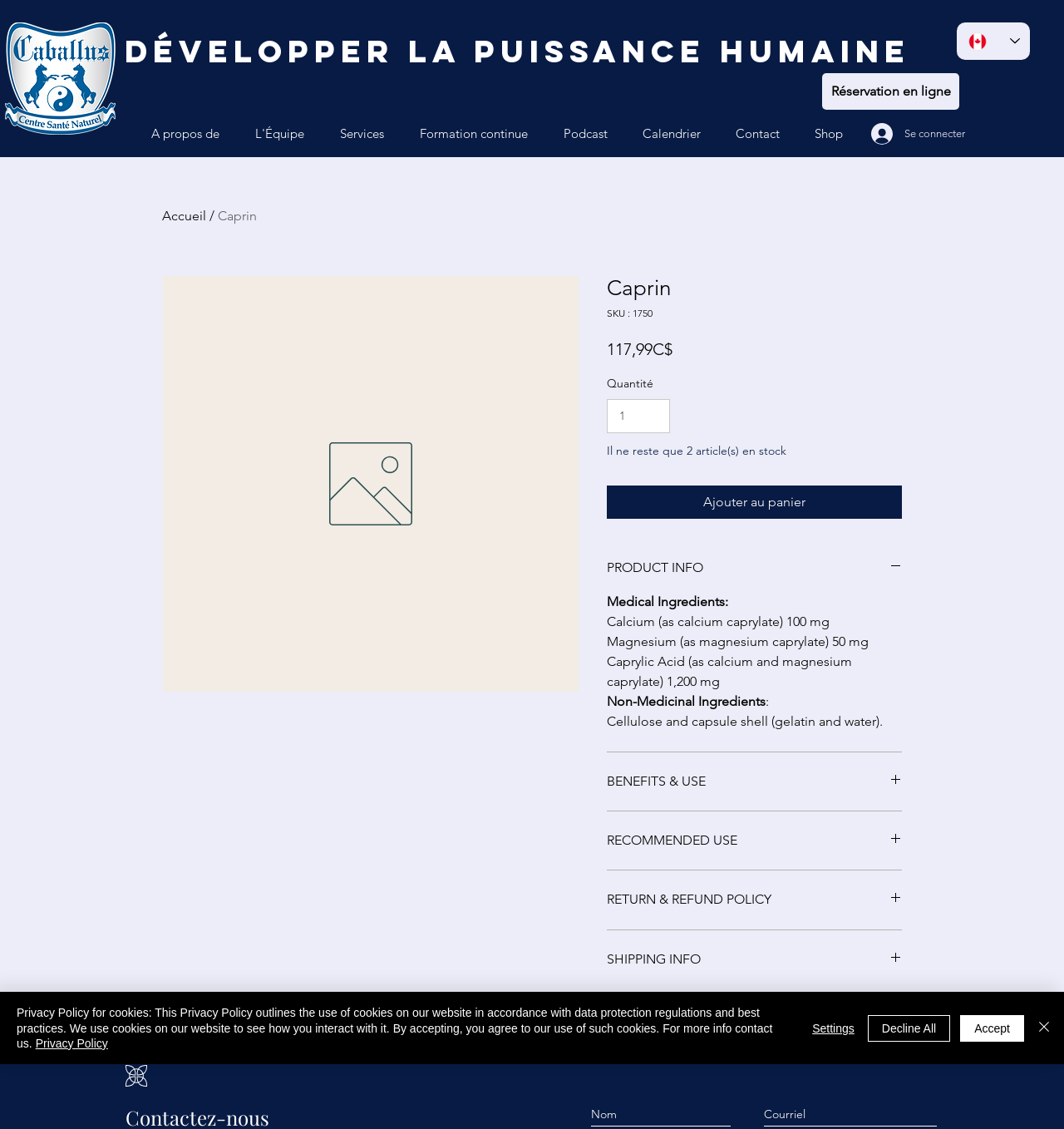Find the bounding box coordinates for the area you need to click to carry out the instruction: "Make a reservation online". The coordinates should be four float numbers between 0 and 1, indicated as [left, top, right, bottom].

[0.773, 0.065, 0.902, 0.097]